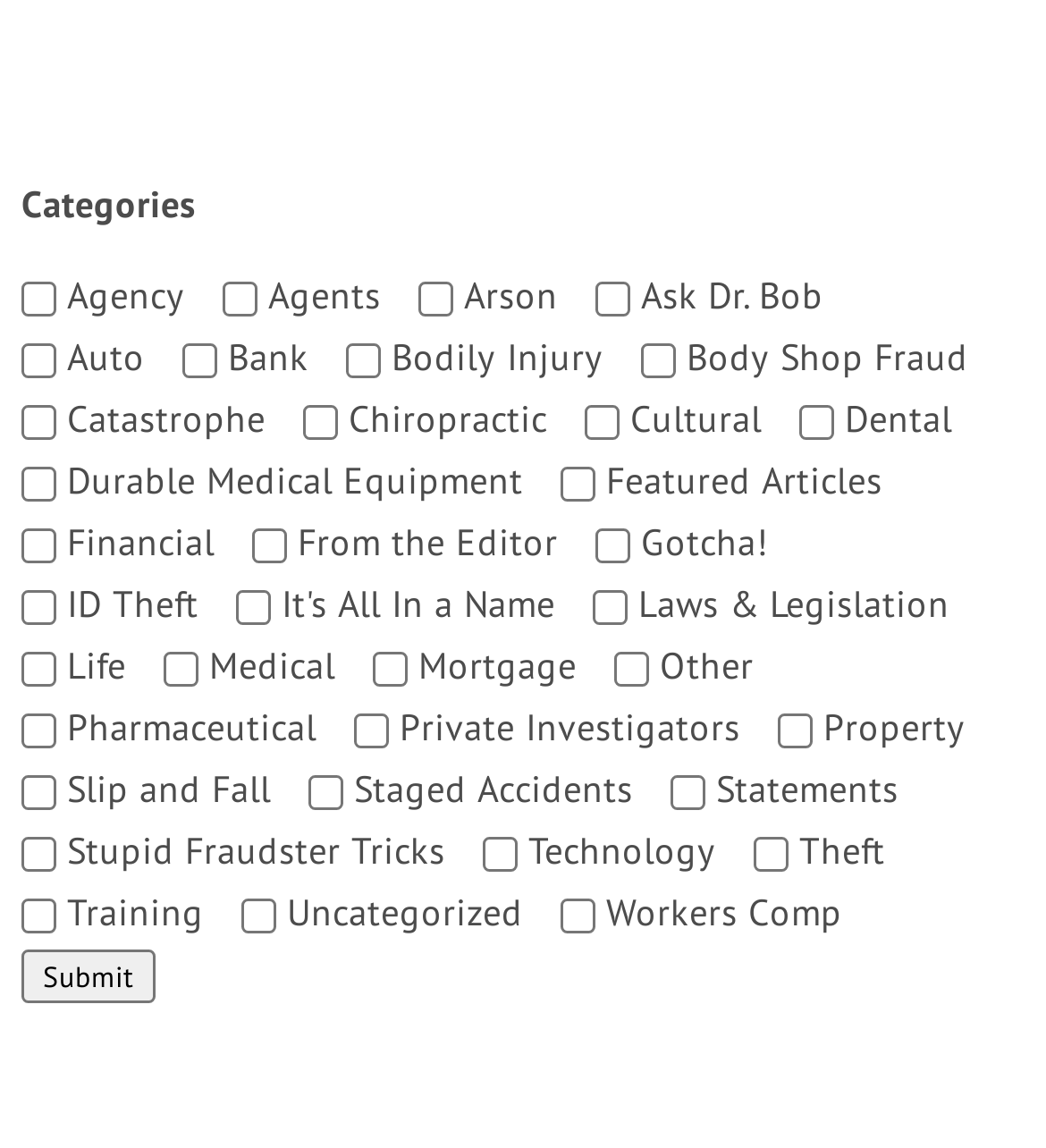Please identify the bounding box coordinates of the element I need to click to follow this instruction: "Select the 'Workers Comp' category".

[0.536, 0.782, 0.569, 0.813]